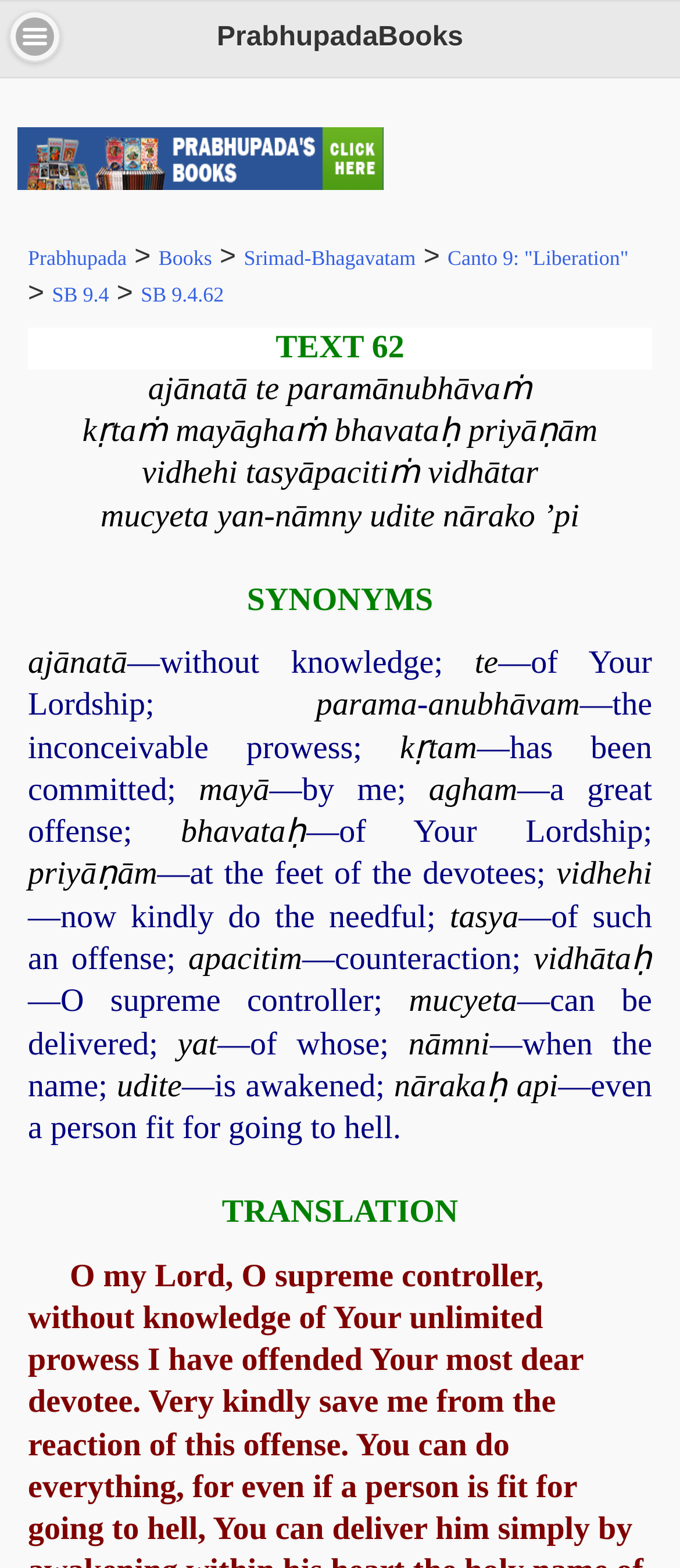Use one word or a short phrase to answer the question provided: 
What is the name of the book?

Srimad-Bhagavatam